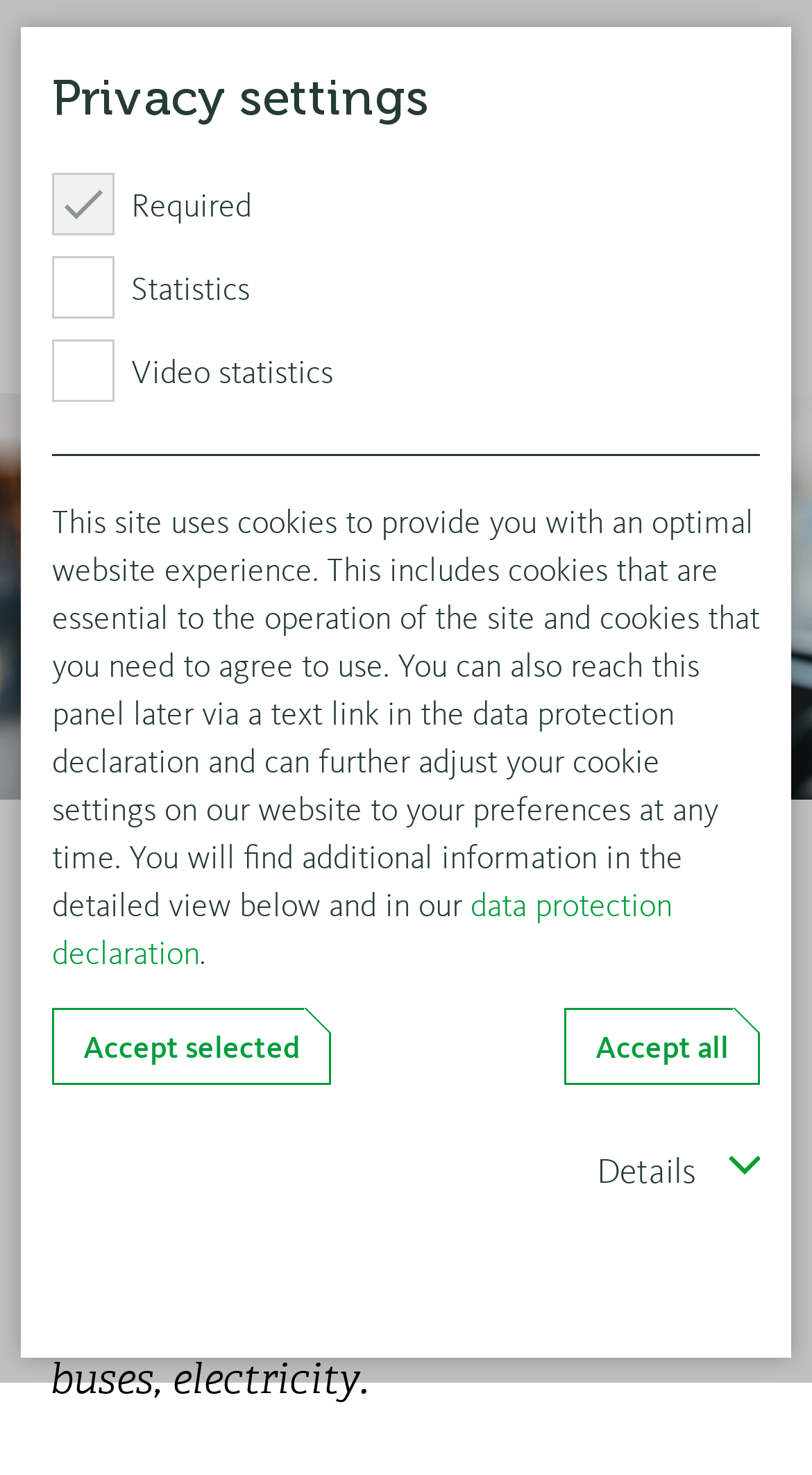Respond to the following question with a brief word or phrase:
What is the purpose of the 'Details' button?

To provide more information